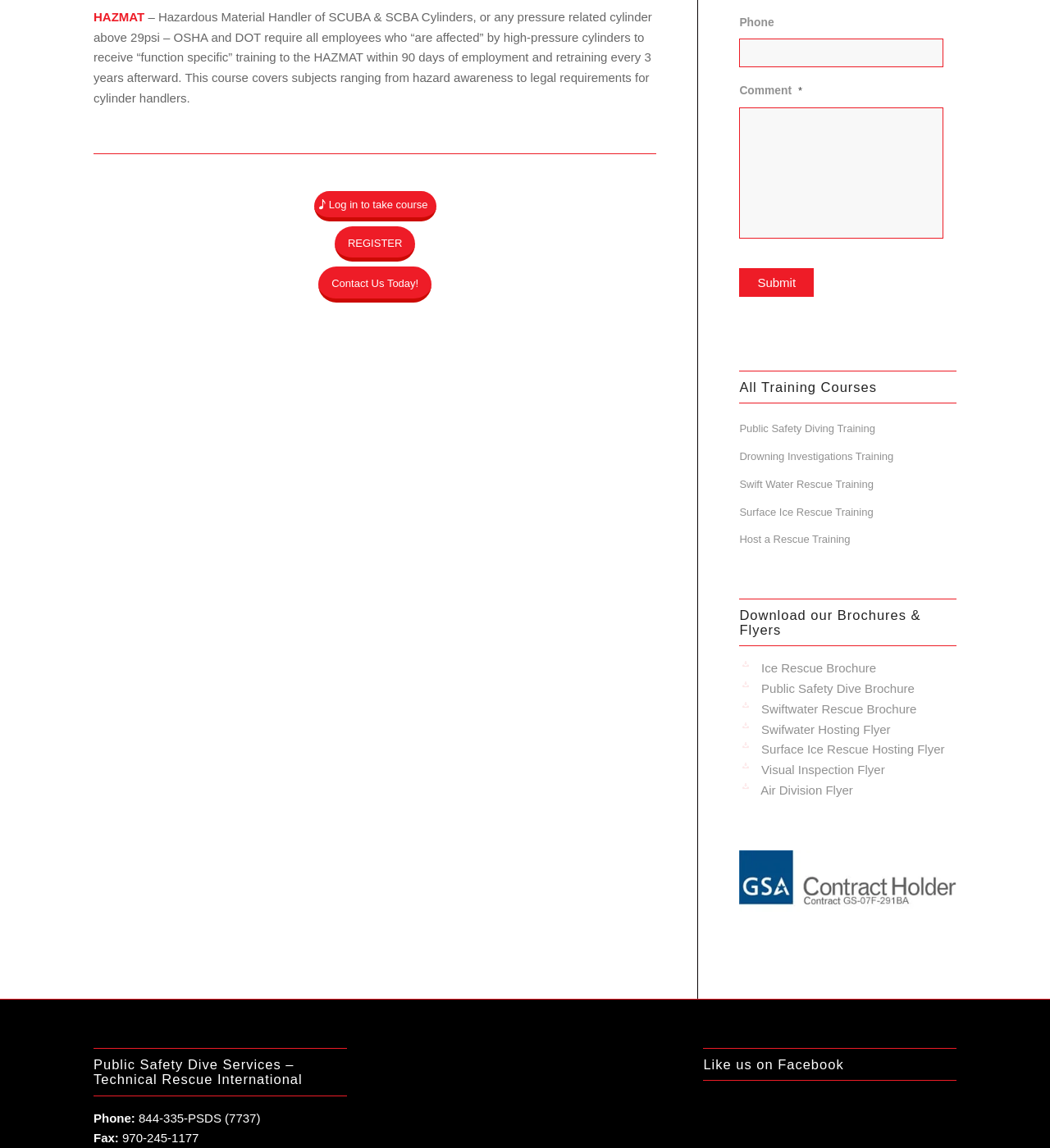Determine the bounding box coordinates for the UI element described. Format the coordinates as (top-left x, top-left y, bottom-right x, bottom-right y) and ensure all values are between 0 and 1. Element description: 844-335-PSDS (7737)

[0.132, 0.96, 0.248, 0.972]